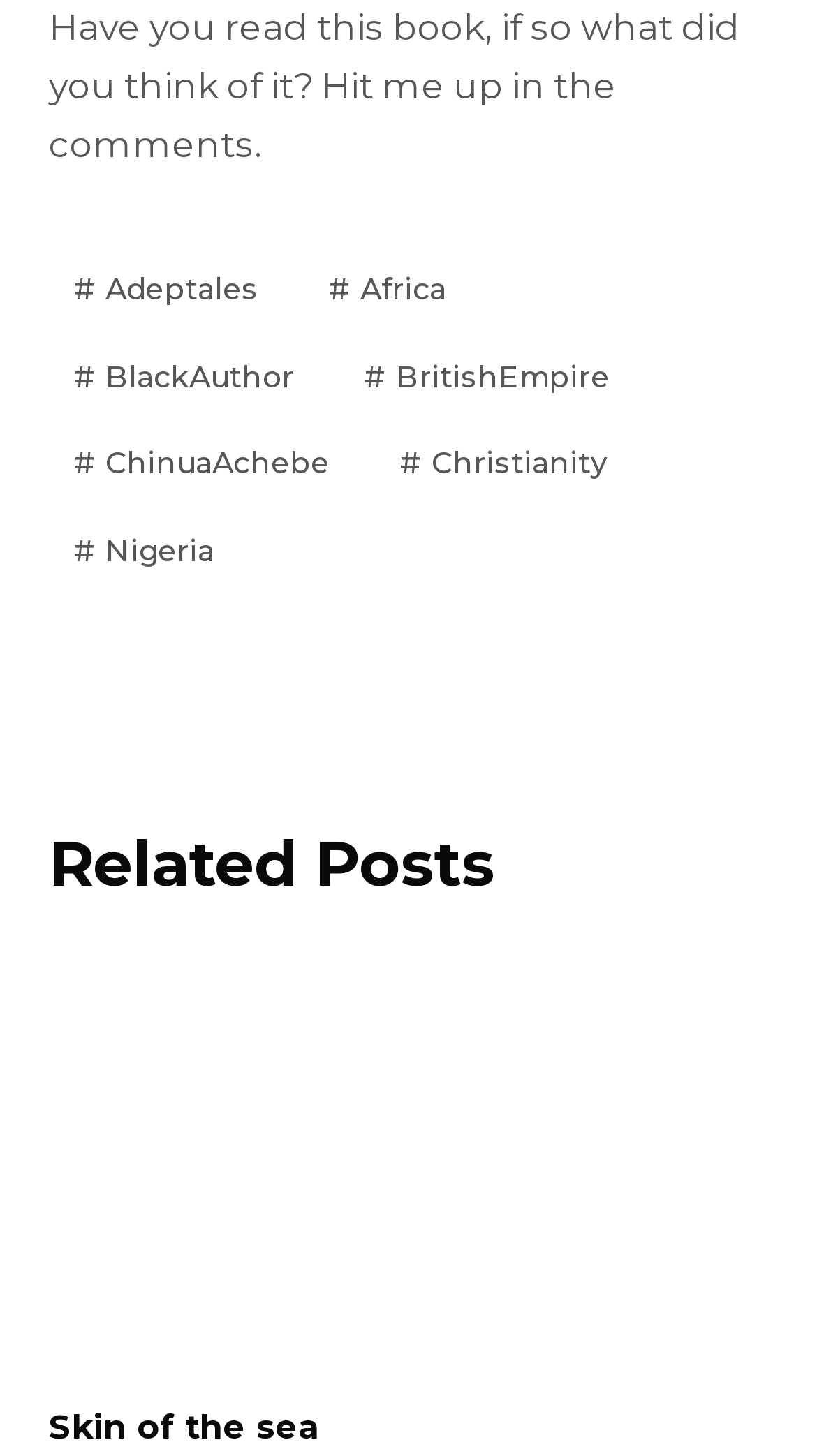Provide your answer in a single word or phrase: 
Is there a comment section on this webpage?

Yes